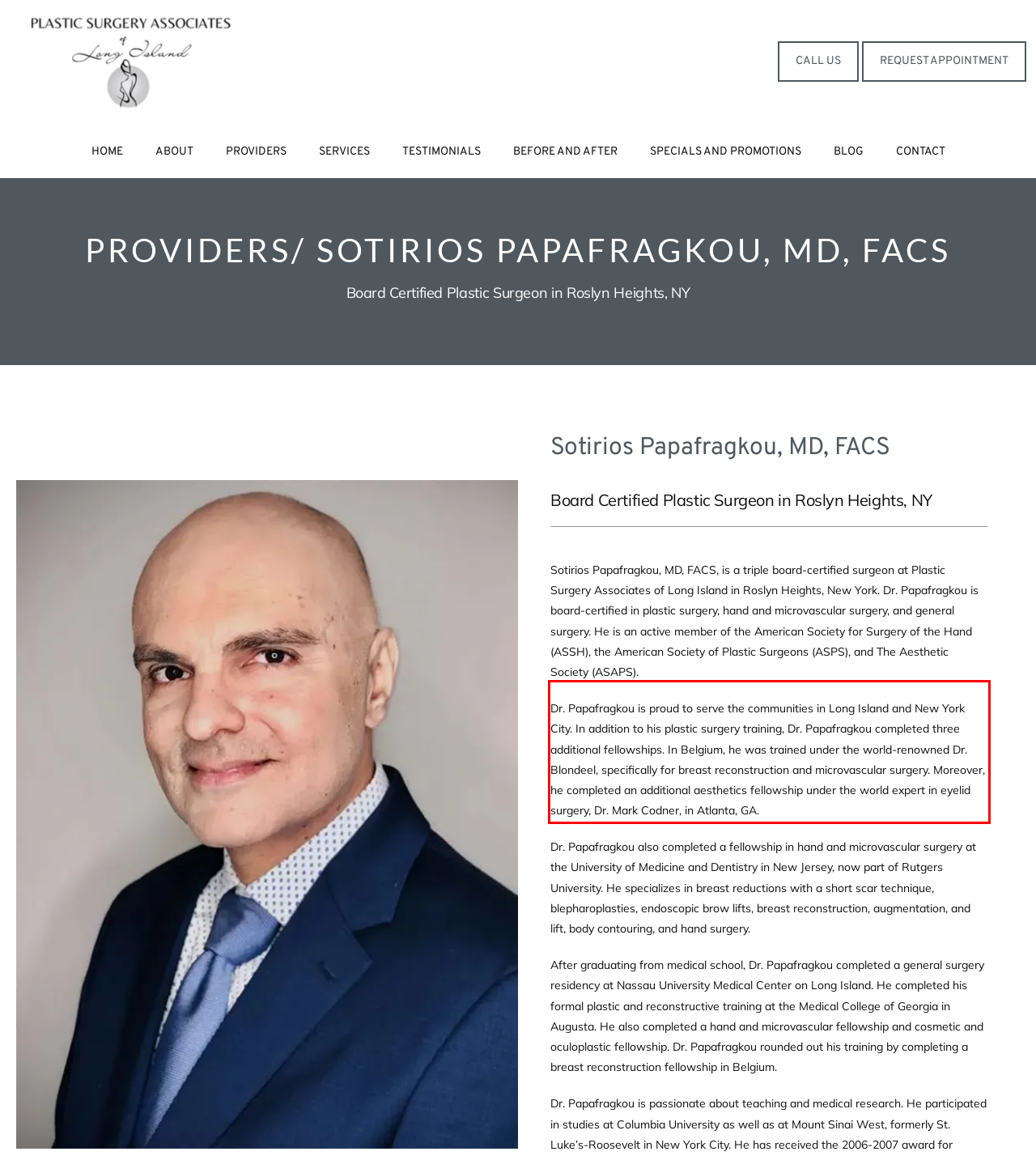Given a screenshot of a webpage containing a red bounding box, perform OCR on the text within this red bounding box and provide the text content.

Dr. Papafragkou is proud to serve the communities in Long Island and New York City. In addition to his plastic surgery training, Dr. Papafragkou completed three additional fellowships. In Belgium, he was trained under the world-renowned Dr. Blondeel, specifically for breast reconstruction and microvascular surgery. Moreover, he completed an additional aesthetics fellowship under the world expert in eyelid surgery, Dr. Mark Codner, in Atlanta, GA.